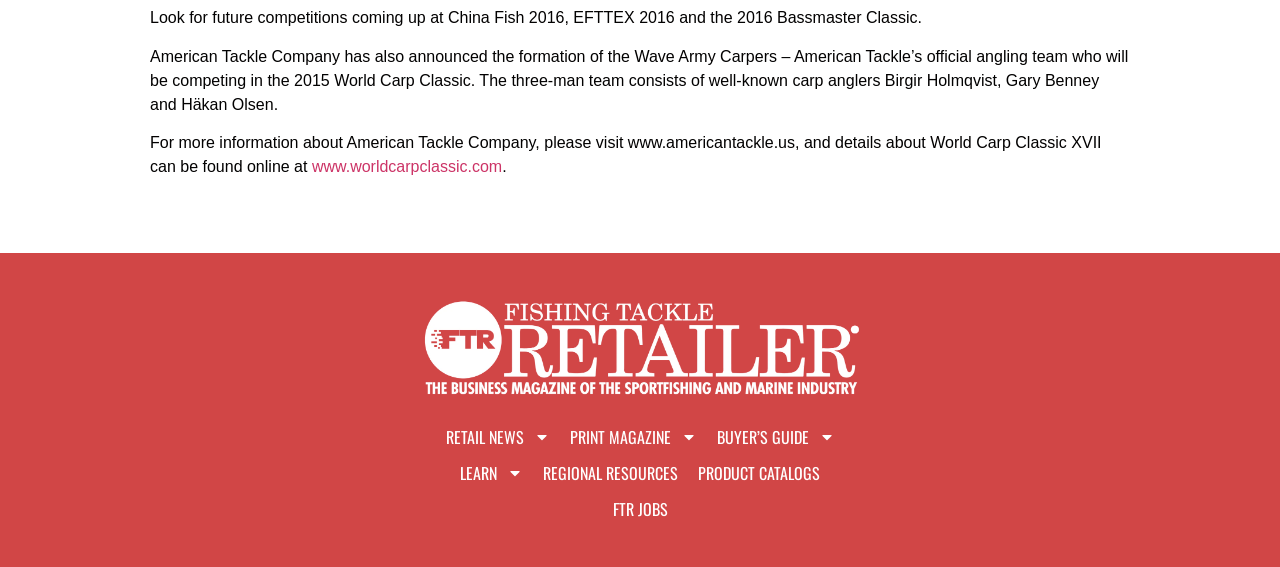Locate the bounding box coordinates of the clickable area to execute the instruction: "Explore LEARN". Provide the coordinates as four float numbers between 0 and 1, represented as [left, top, right, bottom].

[0.352, 0.803, 0.416, 0.866]